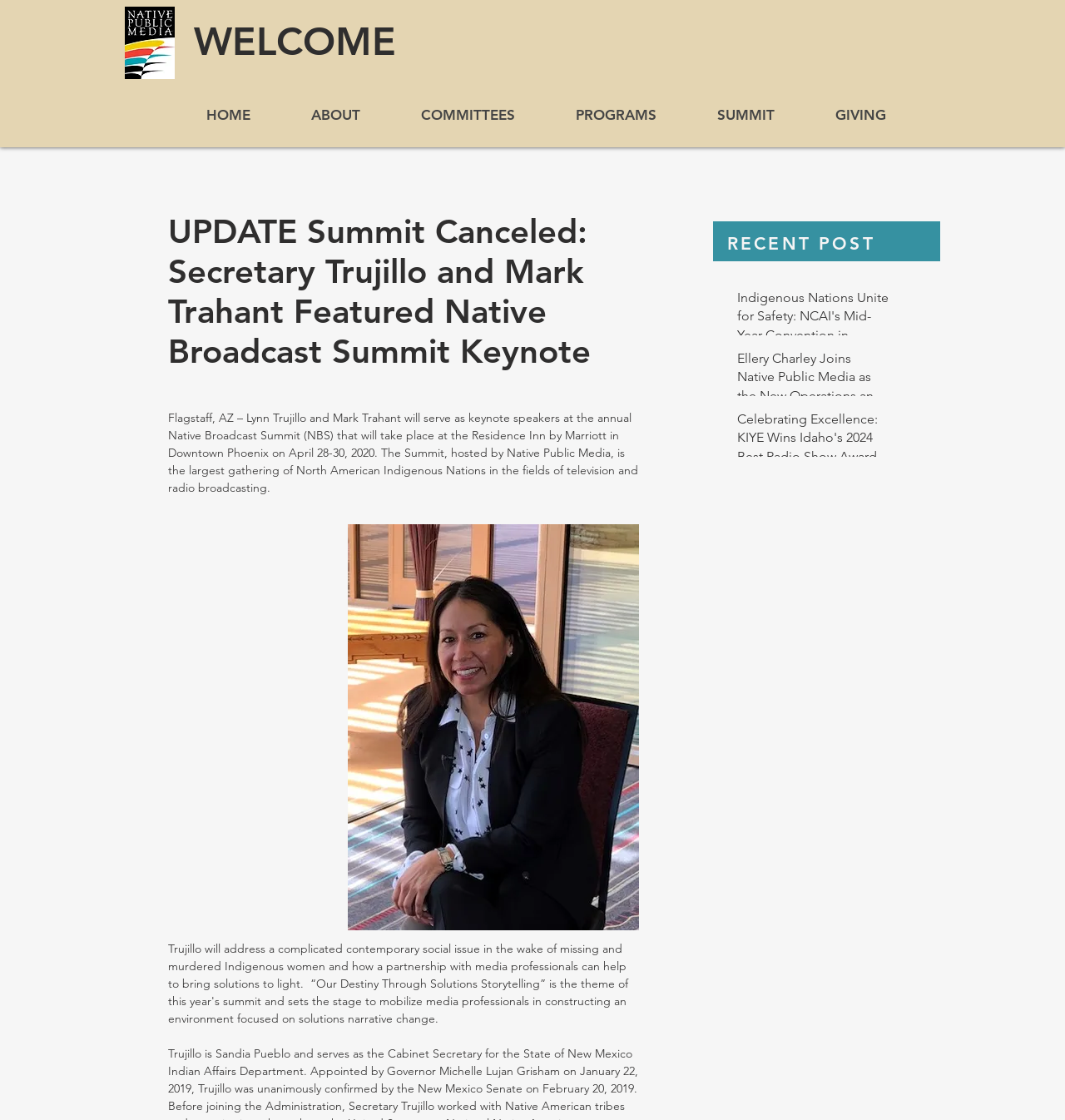Generate the main heading text from the webpage.

UPDATE Summit Canceled: Secretary Trujillo and Mark Trahant Featured Native Broadcast Summit Keynote